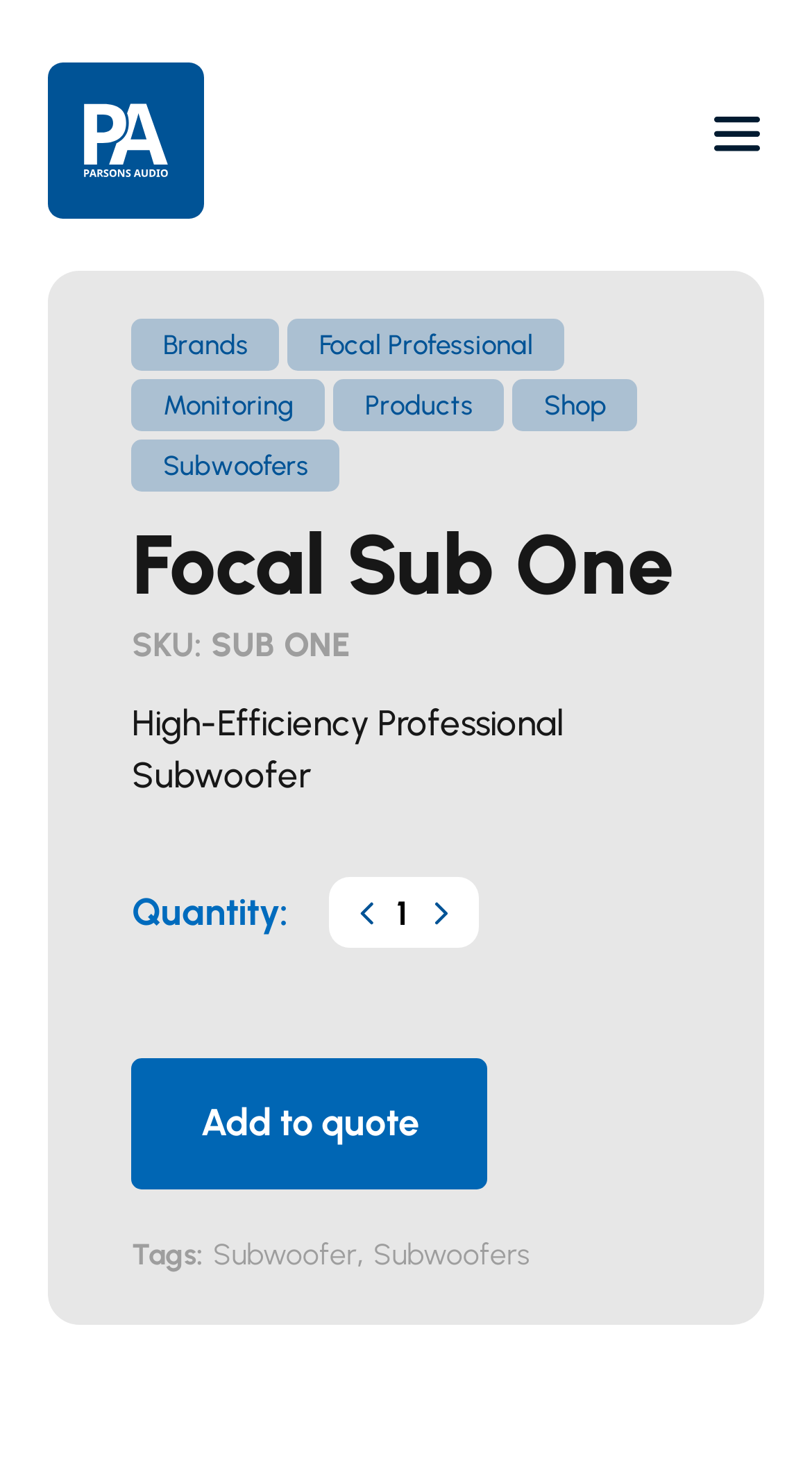What is the SKU of Focal Sub One?
Please provide a comprehensive answer based on the information in the image.

I found the answer by looking at the StaticText element 'SKU:' which is followed by the text 'SUB ONE', indicating that it is the SKU of Focal Sub One.